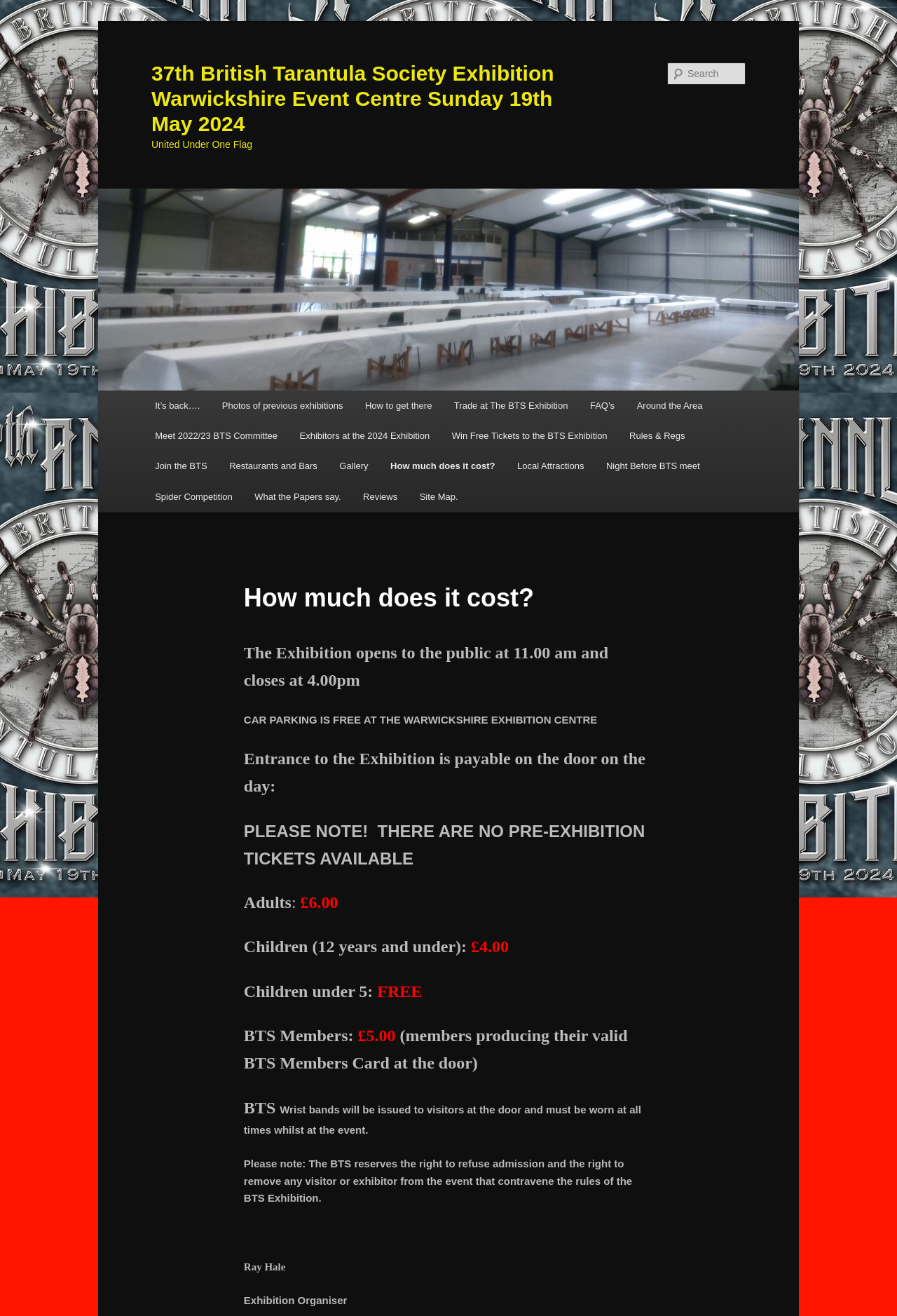What is the date of the 37th British Tarantula Society Exhibition?
Answer the question in as much detail as possible.

The date of the exhibition can be found in the heading '37th British Tarantula Society Exhibition Warwickshire Event Centre Sunday 19th May 2024' which is located at the top of the webpage.